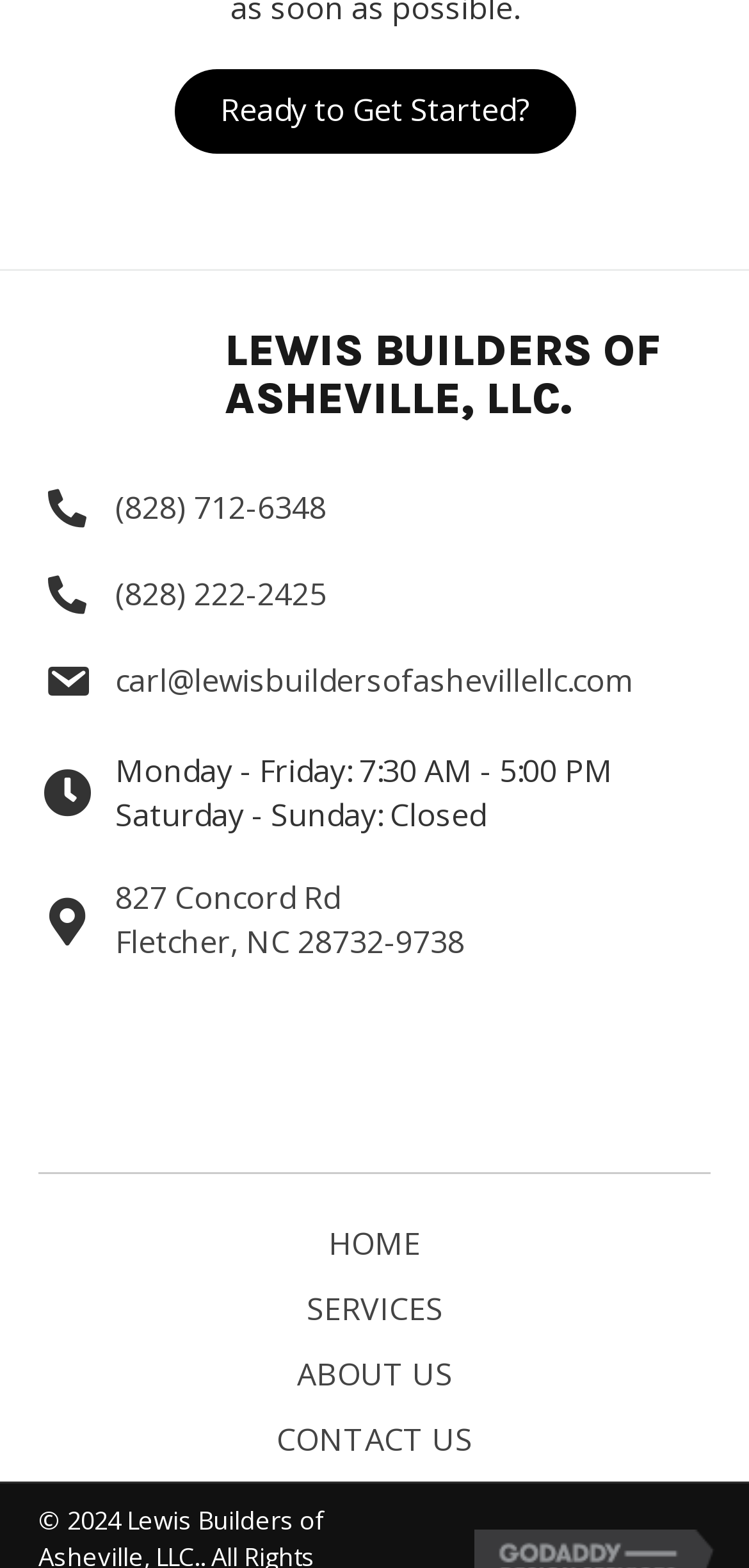Locate the bounding box of the UI element described in the following text: "Home".

[0.331, 0.773, 0.669, 0.814]